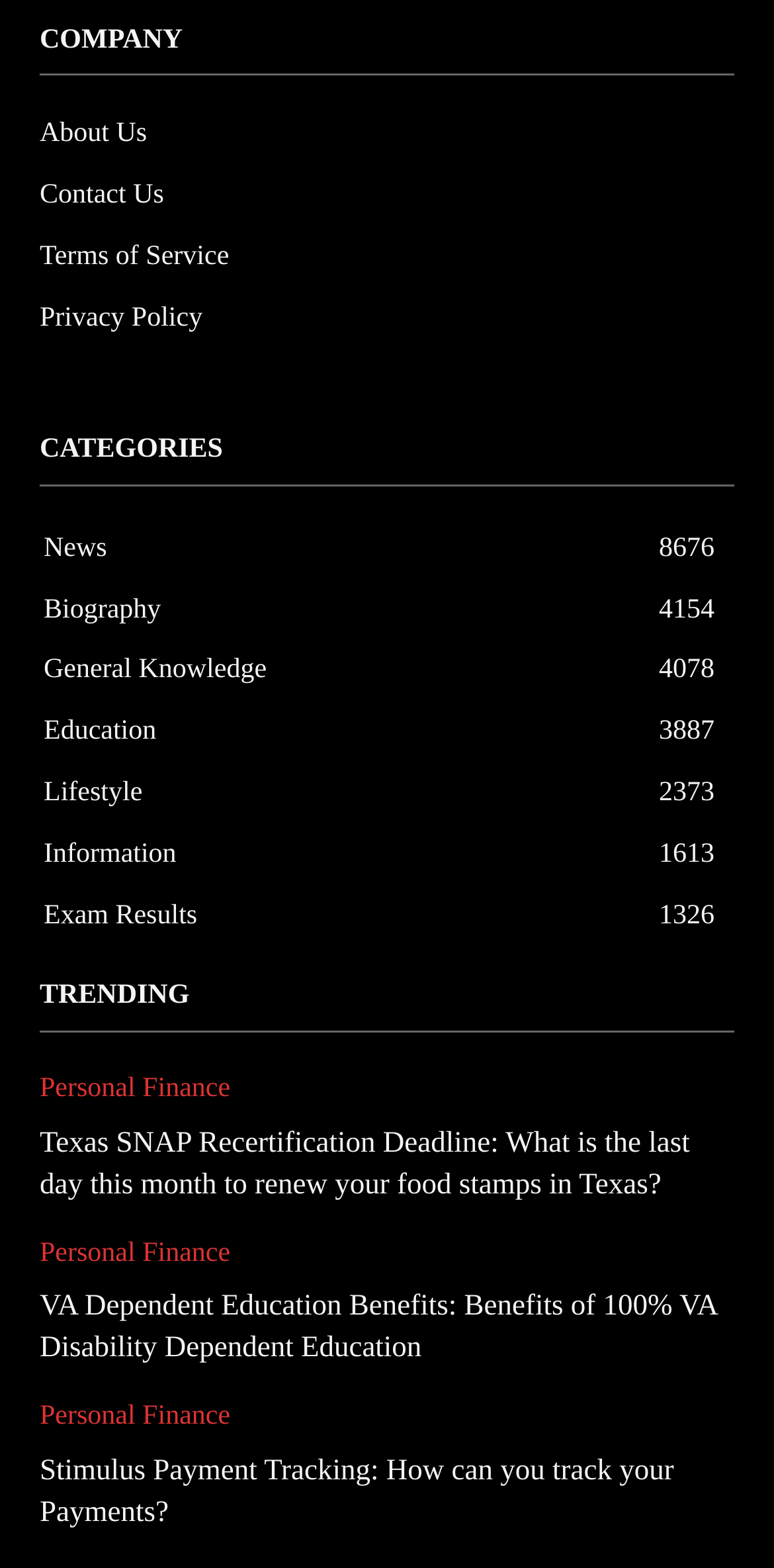Predict the bounding box for the UI component with the following description: "Terms of Service".

[0.051, 0.204, 0.949, 0.243]